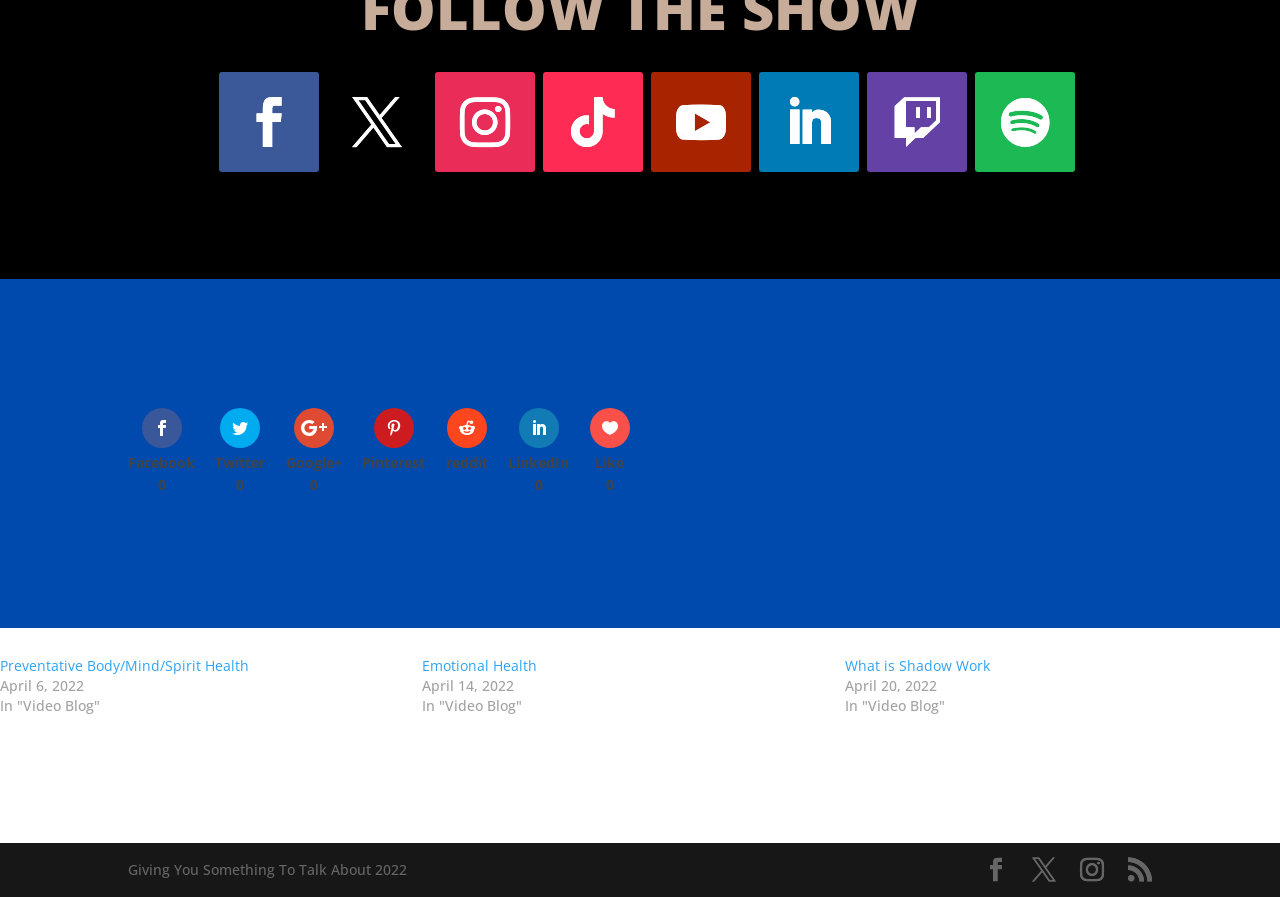Locate the bounding box coordinates of the UI element described by: "What is Shadow Work". The bounding box coordinates should consist of four float numbers between 0 and 1, i.e., [left, top, right, bottom].

[0.66, 0.732, 0.773, 0.753]